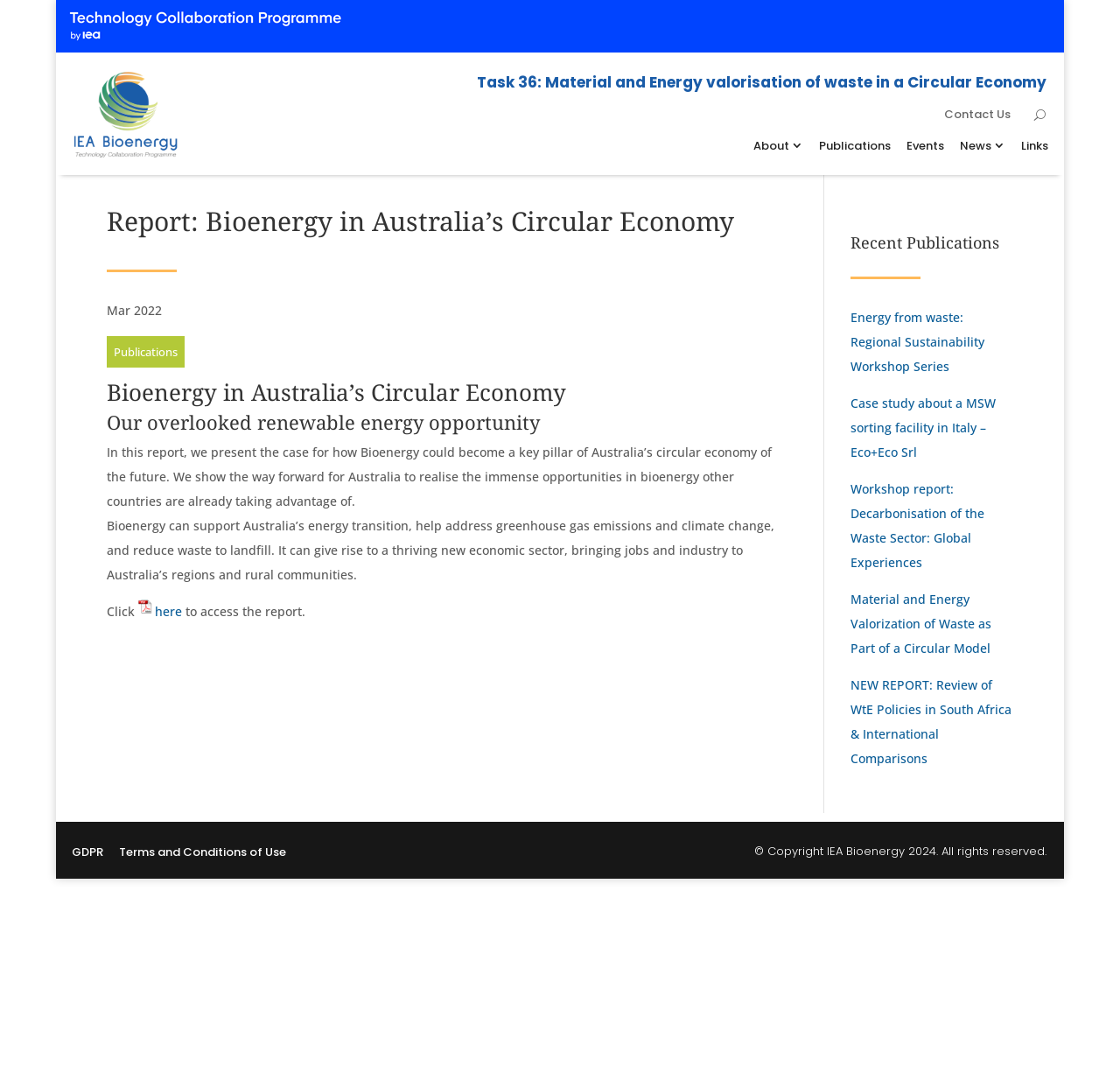Find the bounding box coordinates of the area to click in order to follow the instruction: "Access the GDPR page".

[0.064, 0.779, 0.092, 0.796]